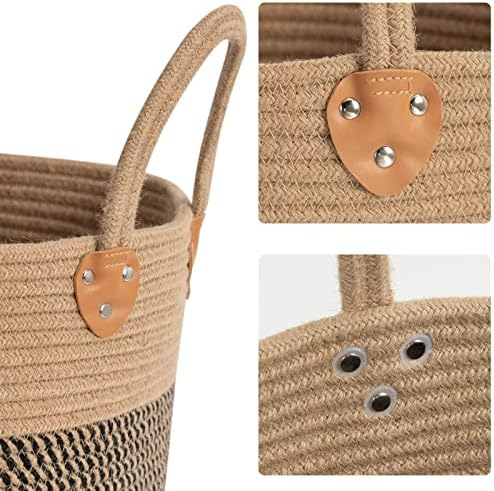Provide your answer in a single word or phrase: 
What is the shape of one of the leather pieces?

Shield